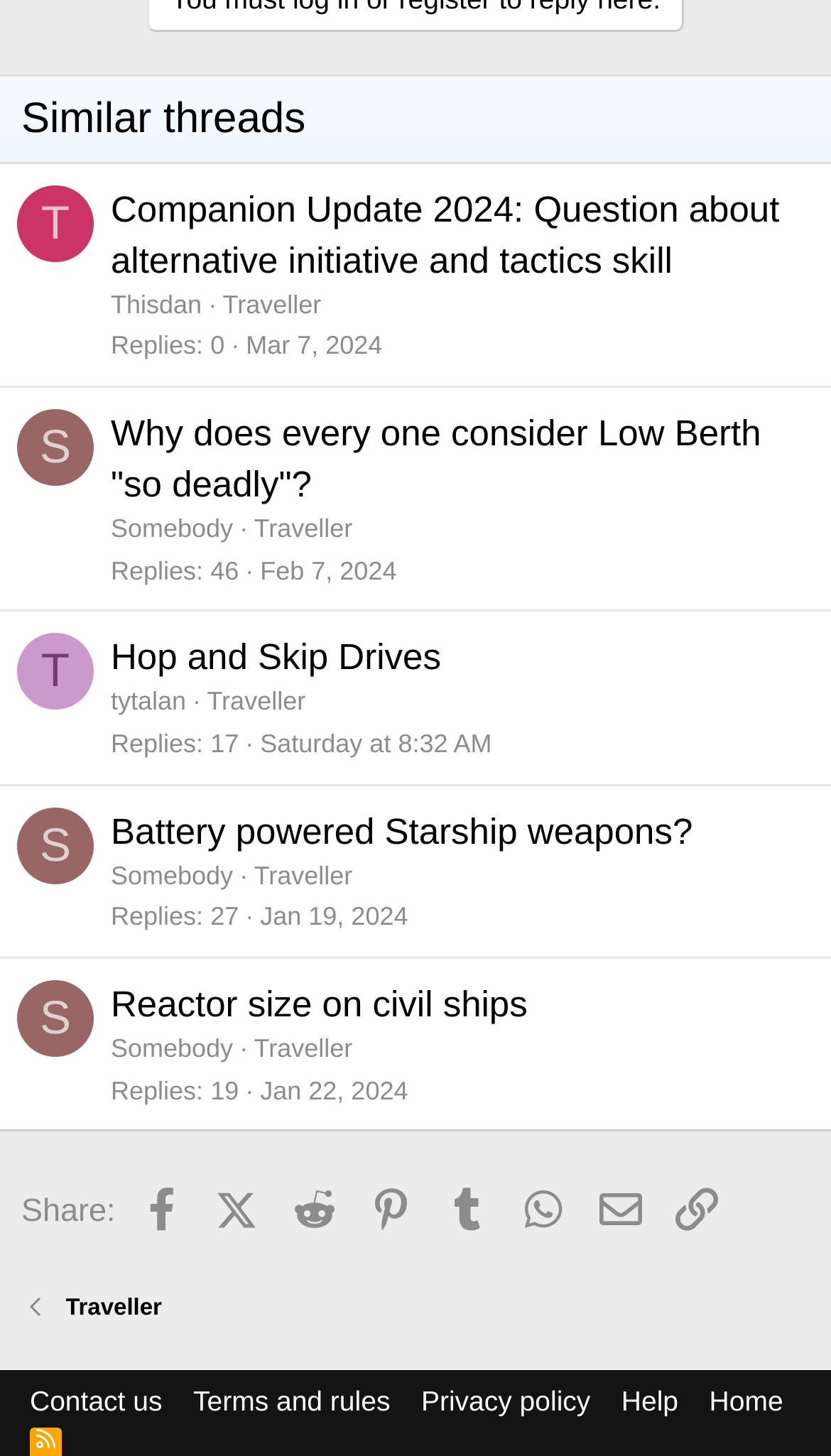Please analyze the image and give a detailed answer to the question:
How many reaction scores does the fifth thread have?

The reaction score of the fifth thread can be found in the fifth LayoutTable element, which contains a generic element with the text 'First message reaction score: 2'.